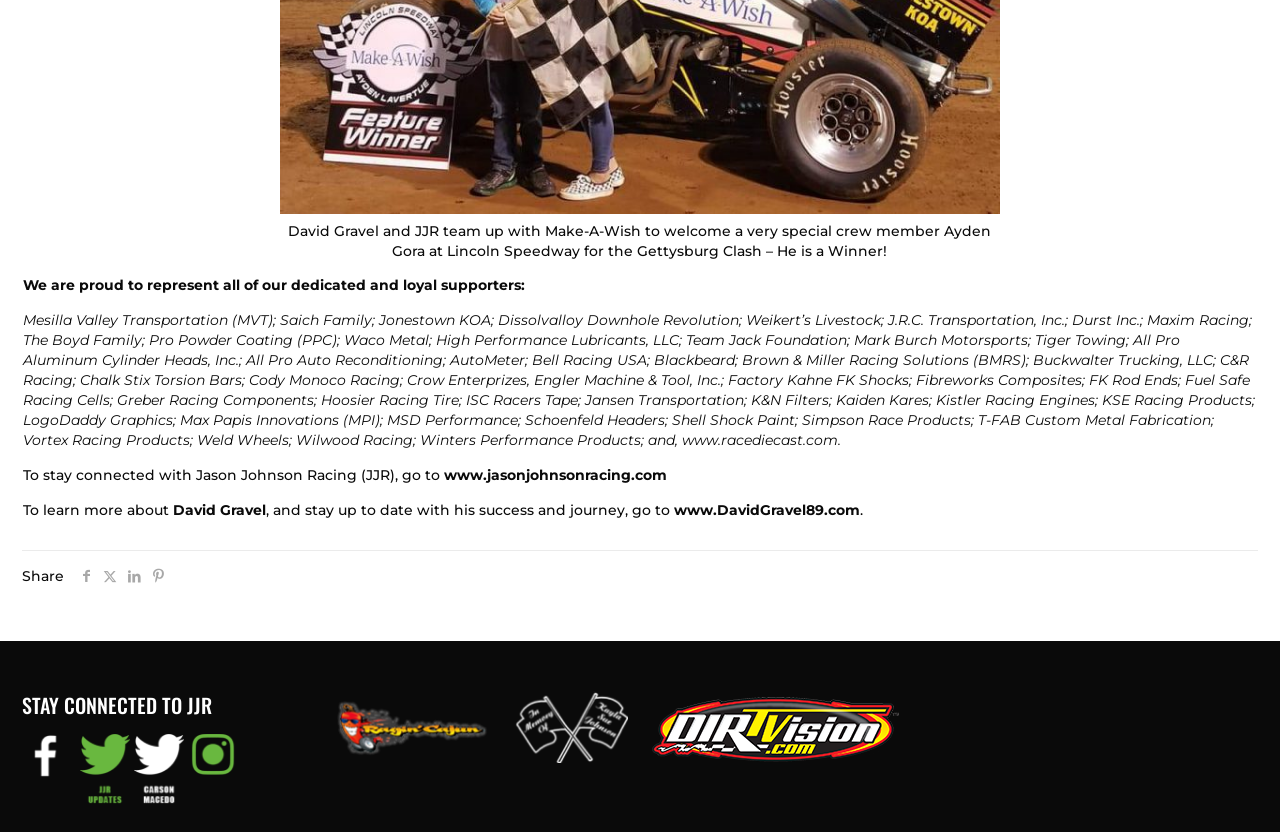What is the name of the event mentioned in the first paragraph?
Please respond to the question with as much detail as possible.

I found this information by looking at the first paragraph of text, which mentions 'Lincoln Speedway for the Gettysburg Clash'.